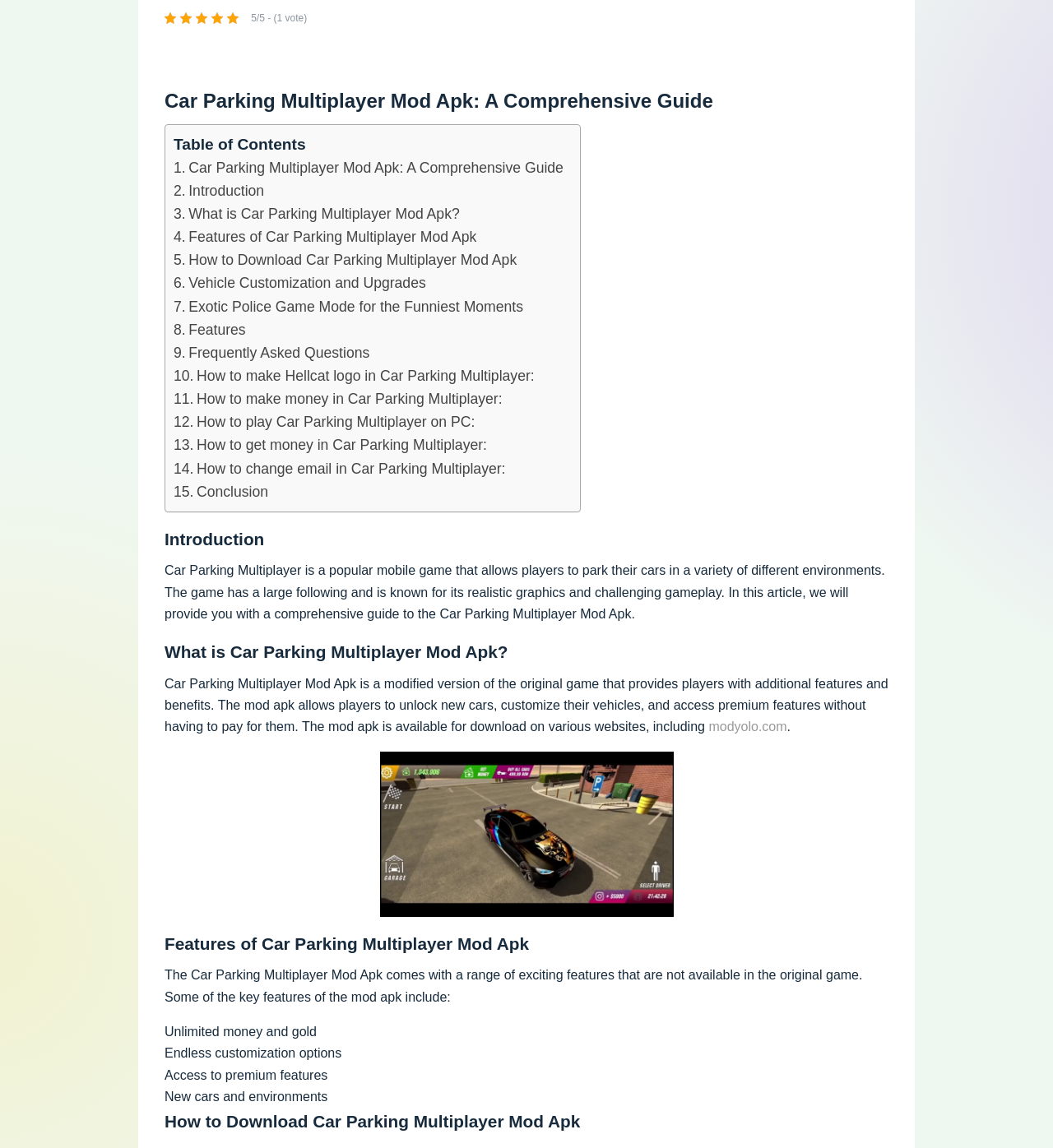Find the bounding box of the UI element described as follows: "Vehicle Customization and Upgrades".

[0.165, 0.237, 0.404, 0.257]